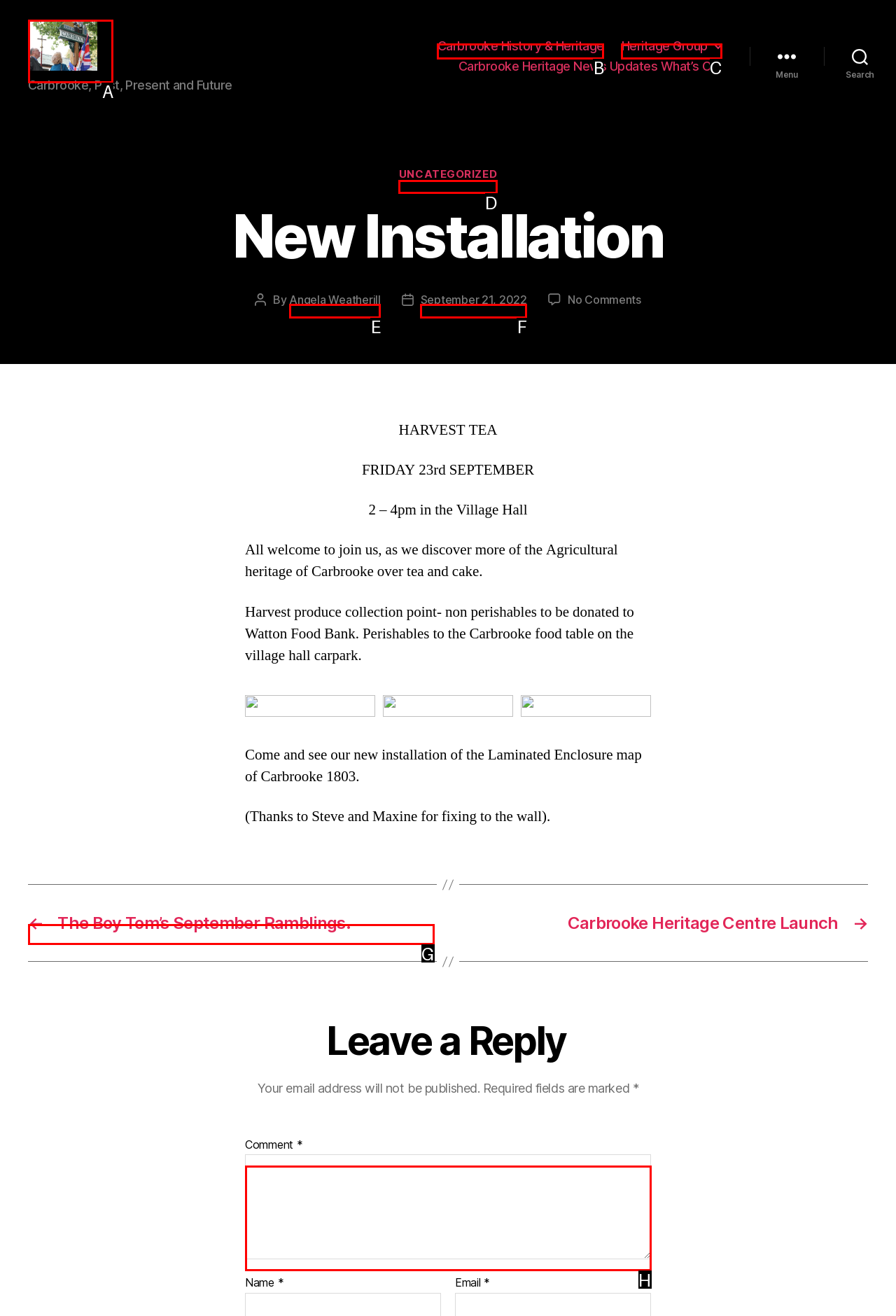Select the option that matches the description: Angela Weatherill. Answer with the letter of the correct option directly.

E